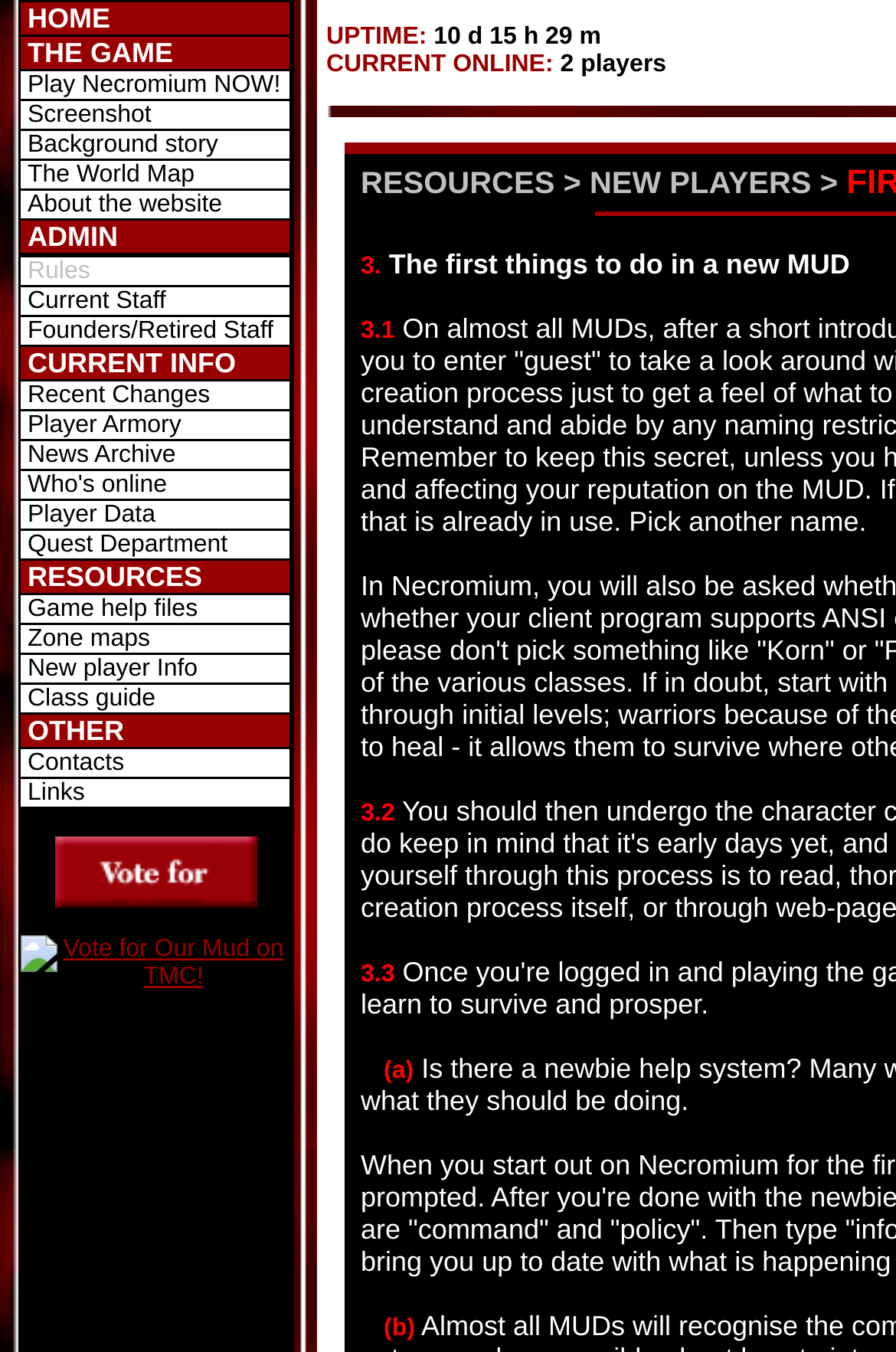Please specify the coordinates of the bounding box for the element that should be clicked to carry out this instruction: "Click on HOME". The coordinates must be four float numbers between 0 and 1, formatted as [left, top, right, bottom].

[0.023, 0.002, 0.123, 0.025]